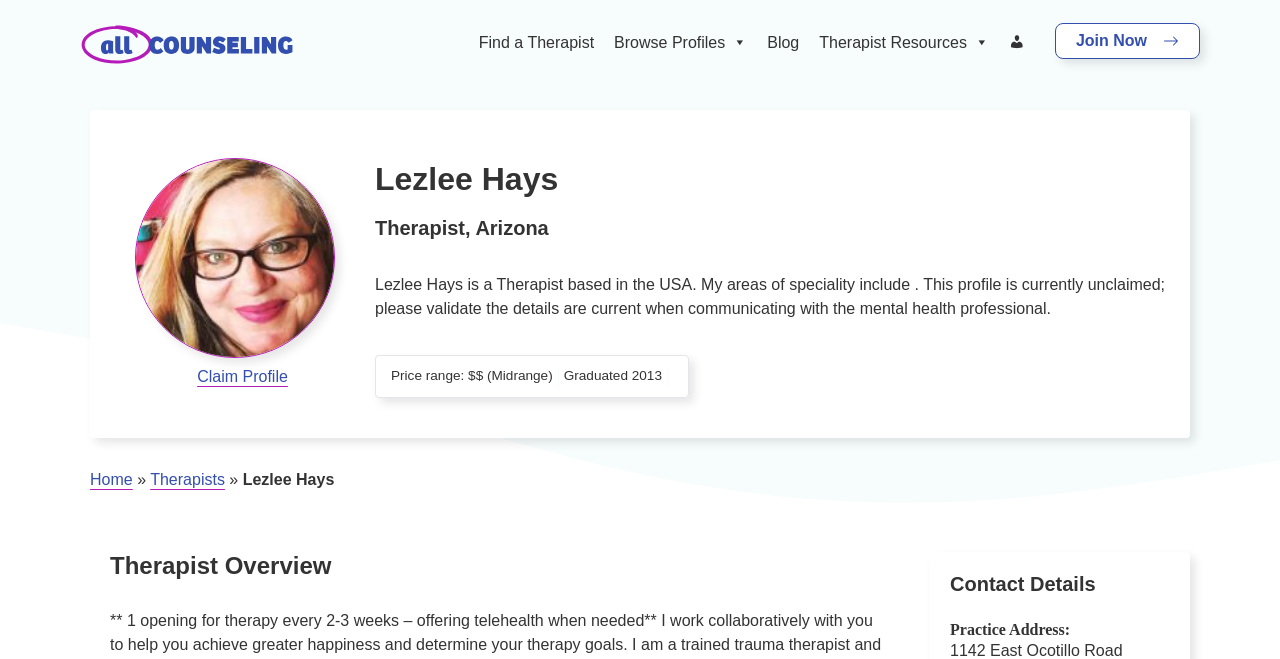What is the price range of Lezlee Hays' services? Analyze the screenshot and reply with just one word or a short phrase.

$$ (Midrange)